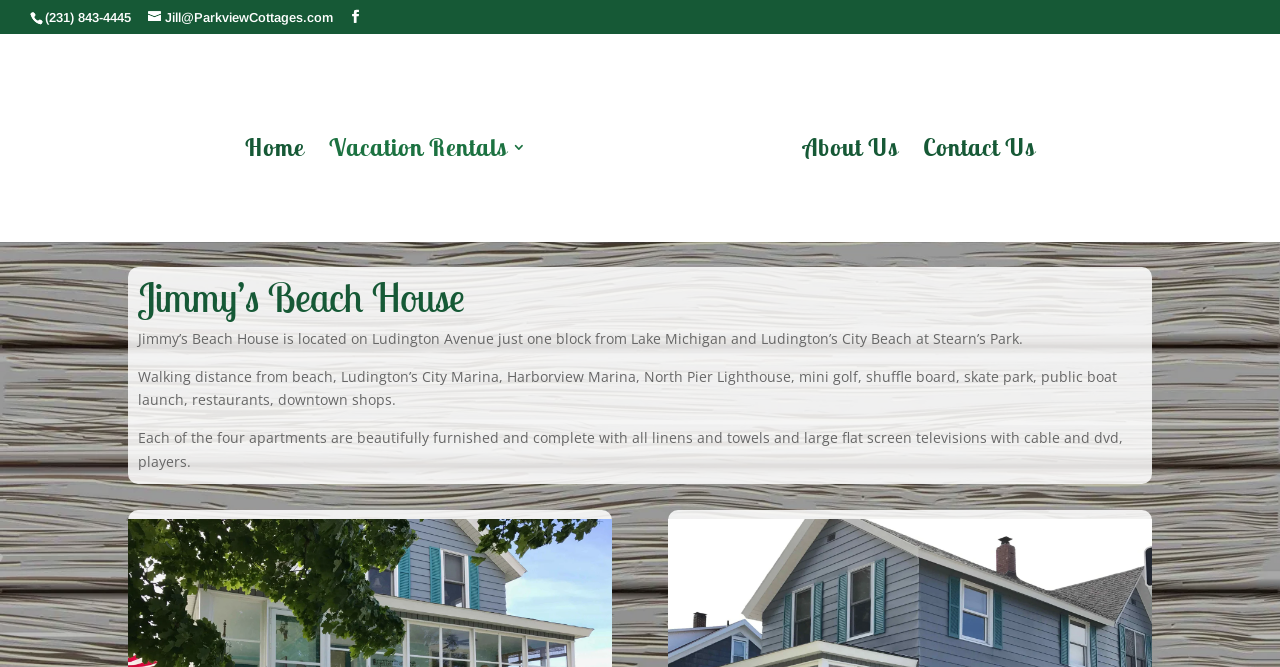Describe all the visual and textual components of the webpage comprehensively.

The webpage is about Jimmy's Beach House, a vacation rental located at Parkview Cottages. At the top left, there is a phone number, (231) 843-4445, and an email address, Jill@ParkviewCottages.com, next to it. To the right of the email, there is a small icon. 

Below these contact details, there is a navigation menu with four links: Home, Vacation Rentals 3, By The Lake At Parkview Cottages, About Us, and Contact Us. The By The Lake At Parkview Cottages link has an accompanying image.

The main content of the webpage is about Jimmy's Beach House. The title, Jimmy's Beach House, is prominently displayed. Below the title, there is a paragraph describing the location of the beach house, which is one block from Lake Michigan and Ludington's City Beach at Stearn's Park. 

Another paragraph follows, listing the nearby attractions and amenities within walking distance, such as the beach, marina, lighthouse, mini golf, and restaurants. The third paragraph describes the amenities of the four apartments, including linens, towels, and large flat-screen TVs with cable and DVD players.